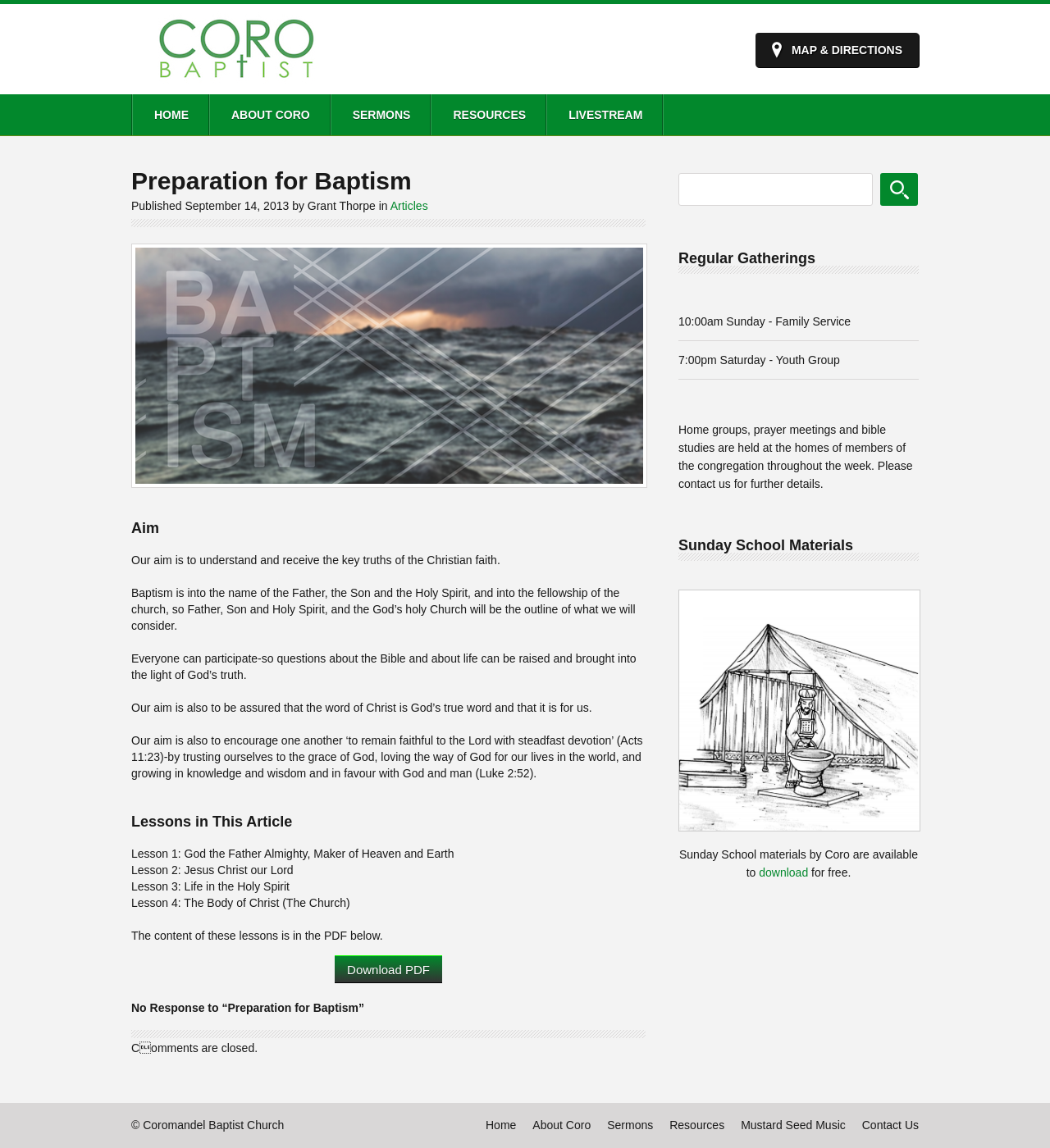Use a single word or phrase to answer this question: 
What is the time of the Sunday Family Service?

10:00am